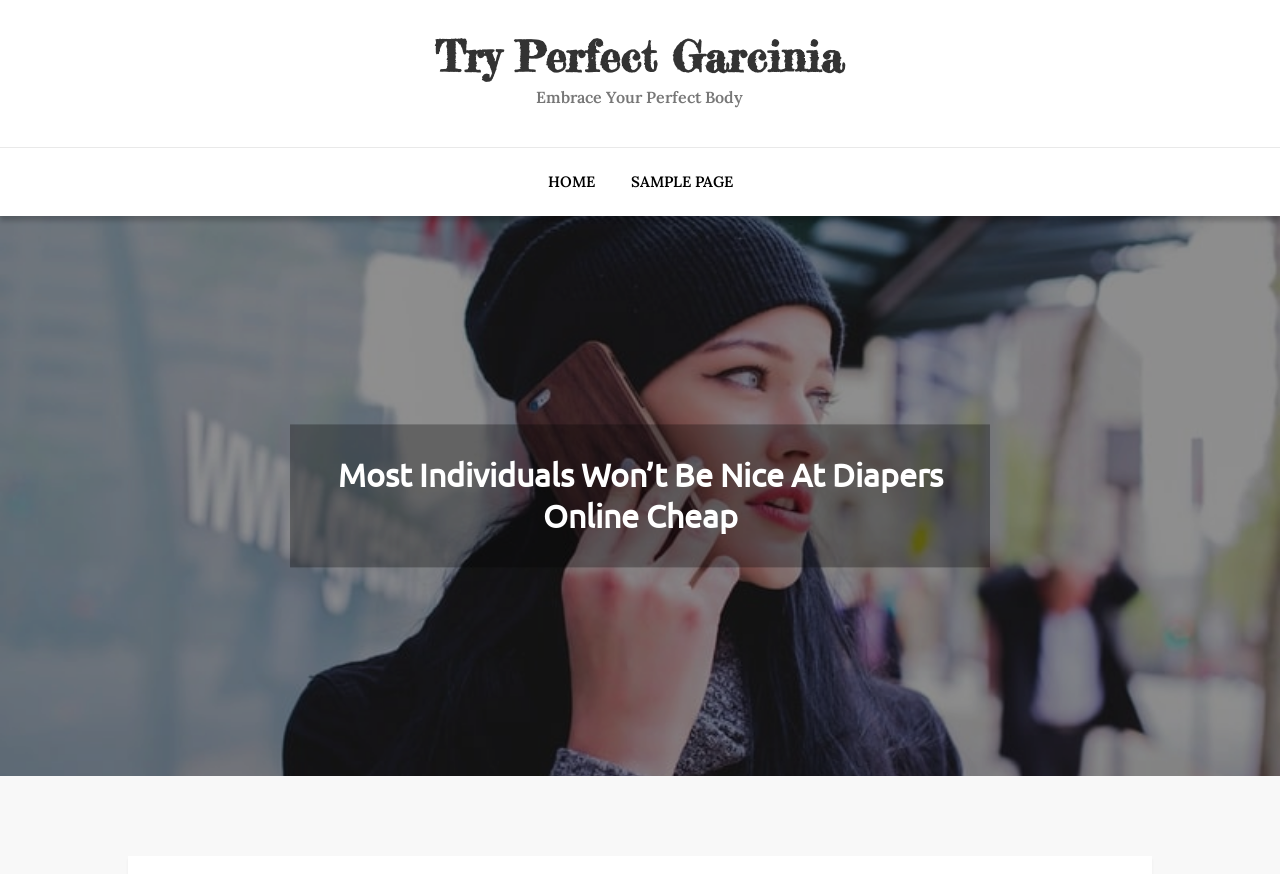What is the primary menu item on the left?
Look at the image and respond with a one-word or short phrase answer.

HOME